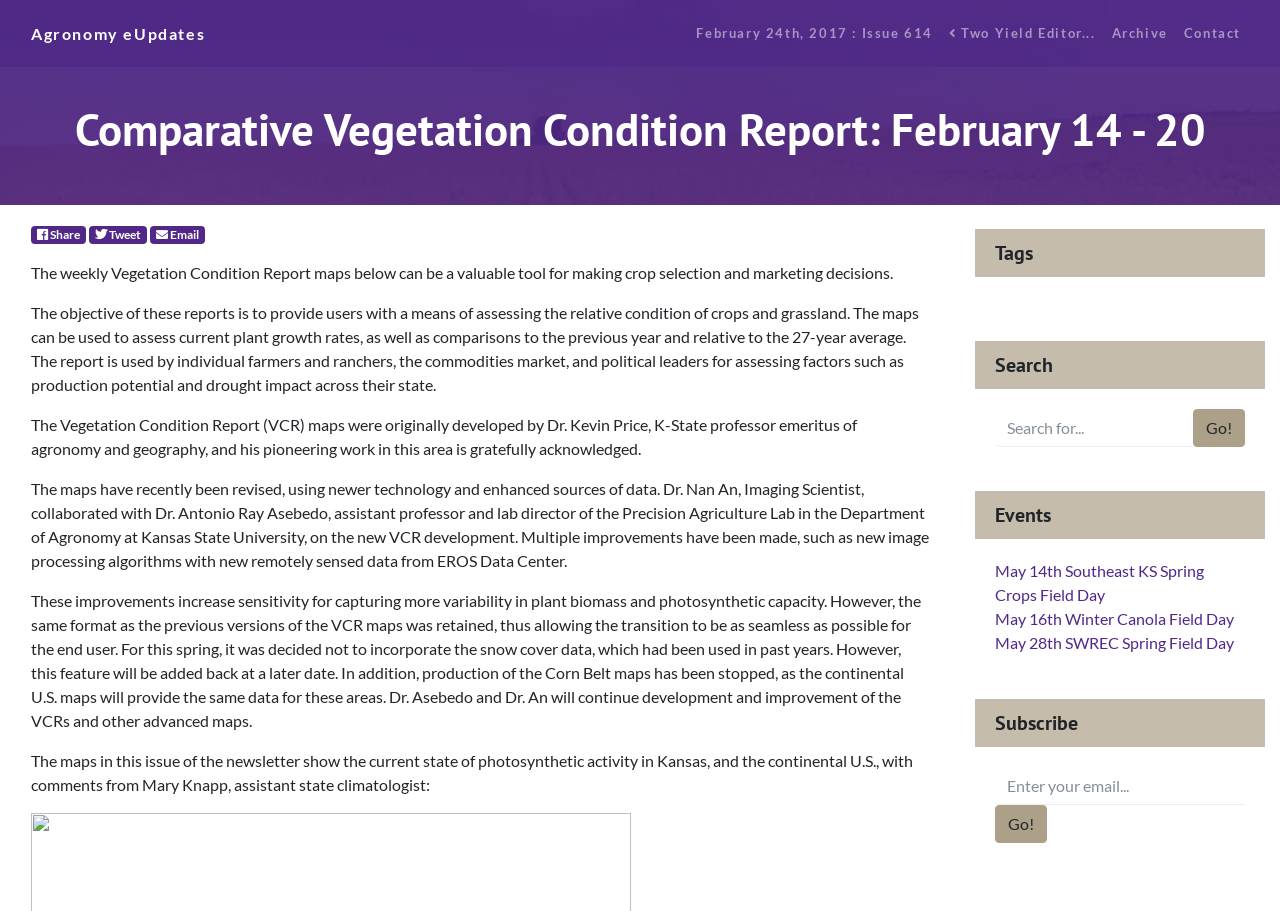Please locate the bounding box coordinates of the region I need to click to follow this instruction: "View the recent post".

None